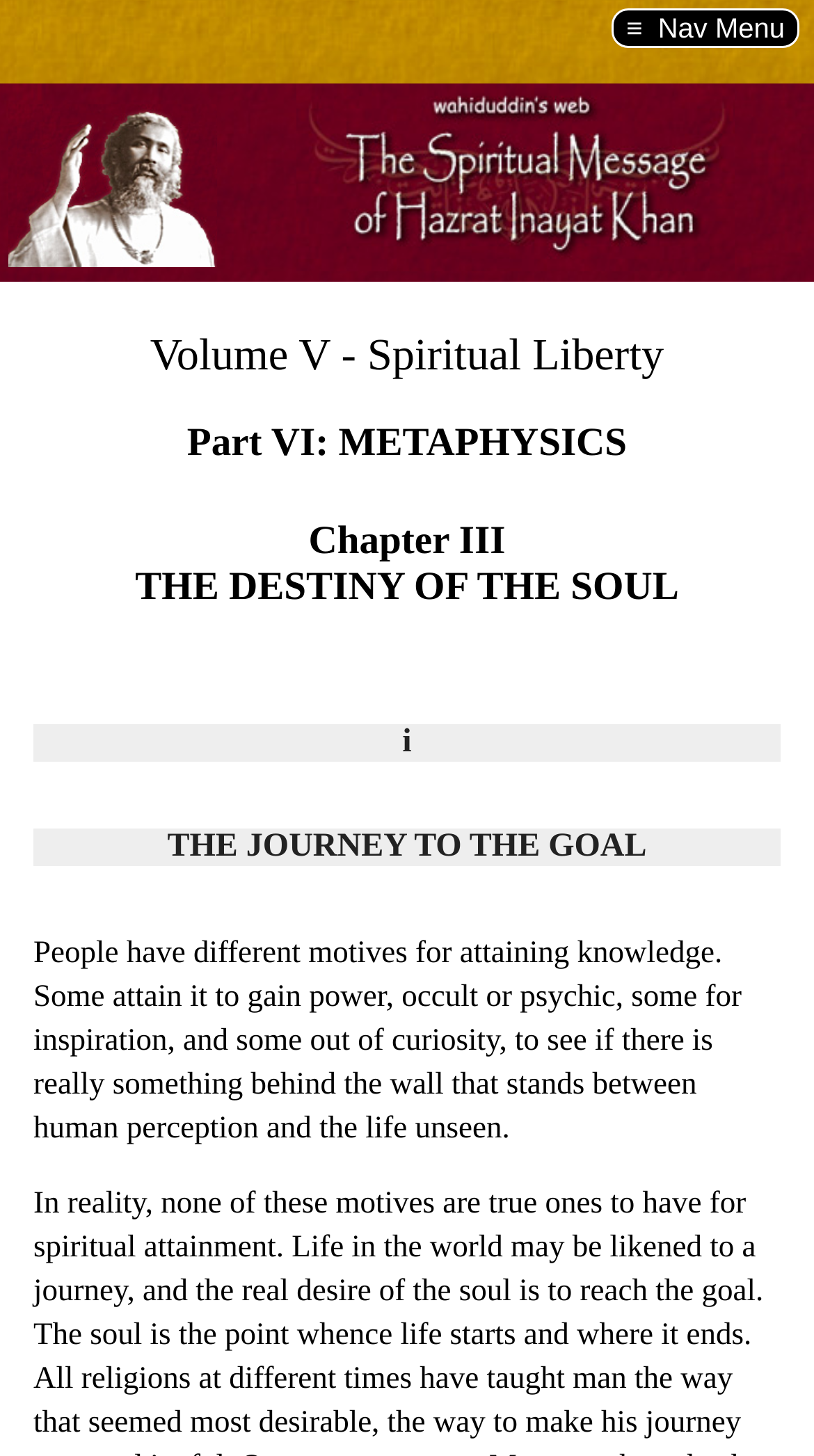Please answer the following question using a single word or phrase: 
What is the main topic of this chapter?

THE DESTINY OF THE SOUL